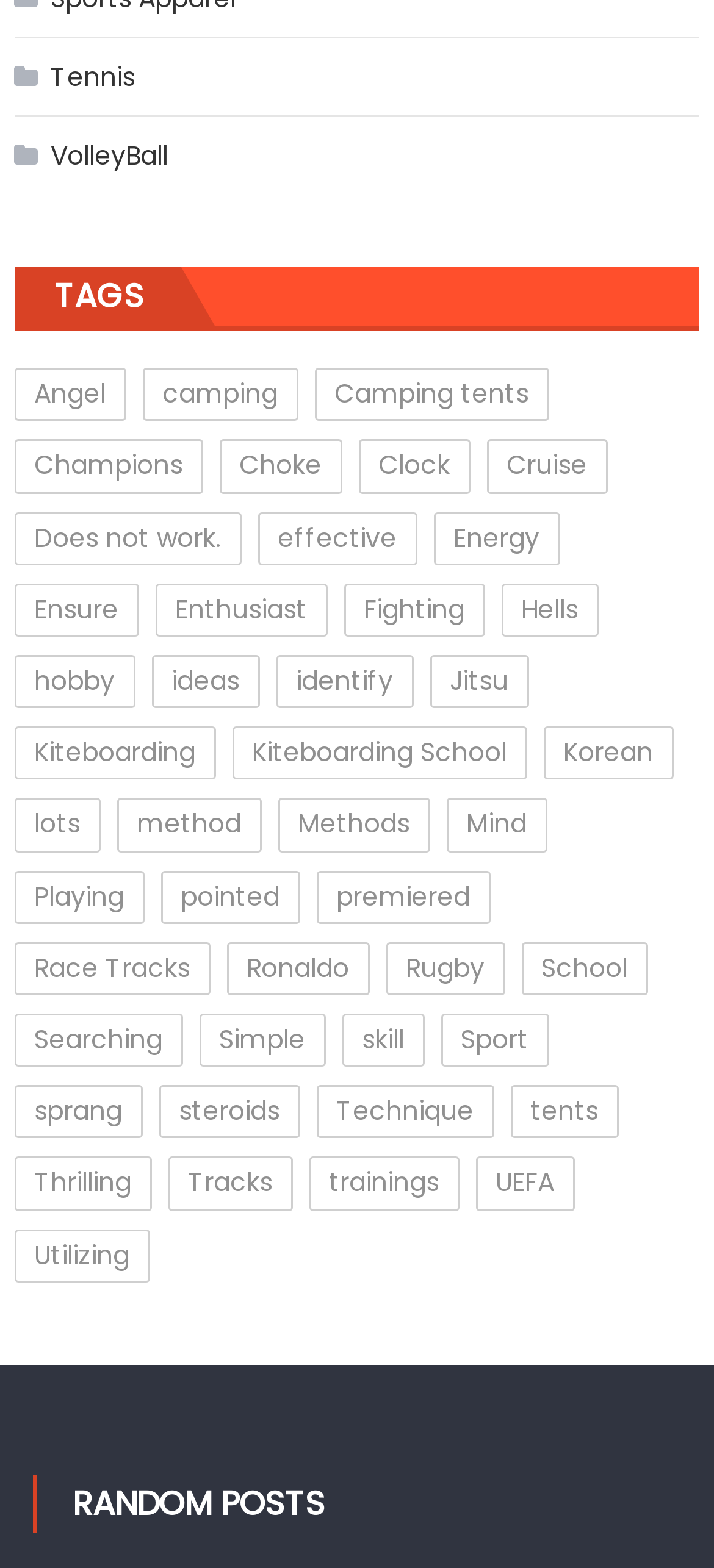Can you provide the bounding box coordinates for the element that should be clicked to implement the instruction: "Click on Tennis"?

[0.02, 0.03, 0.189, 0.068]